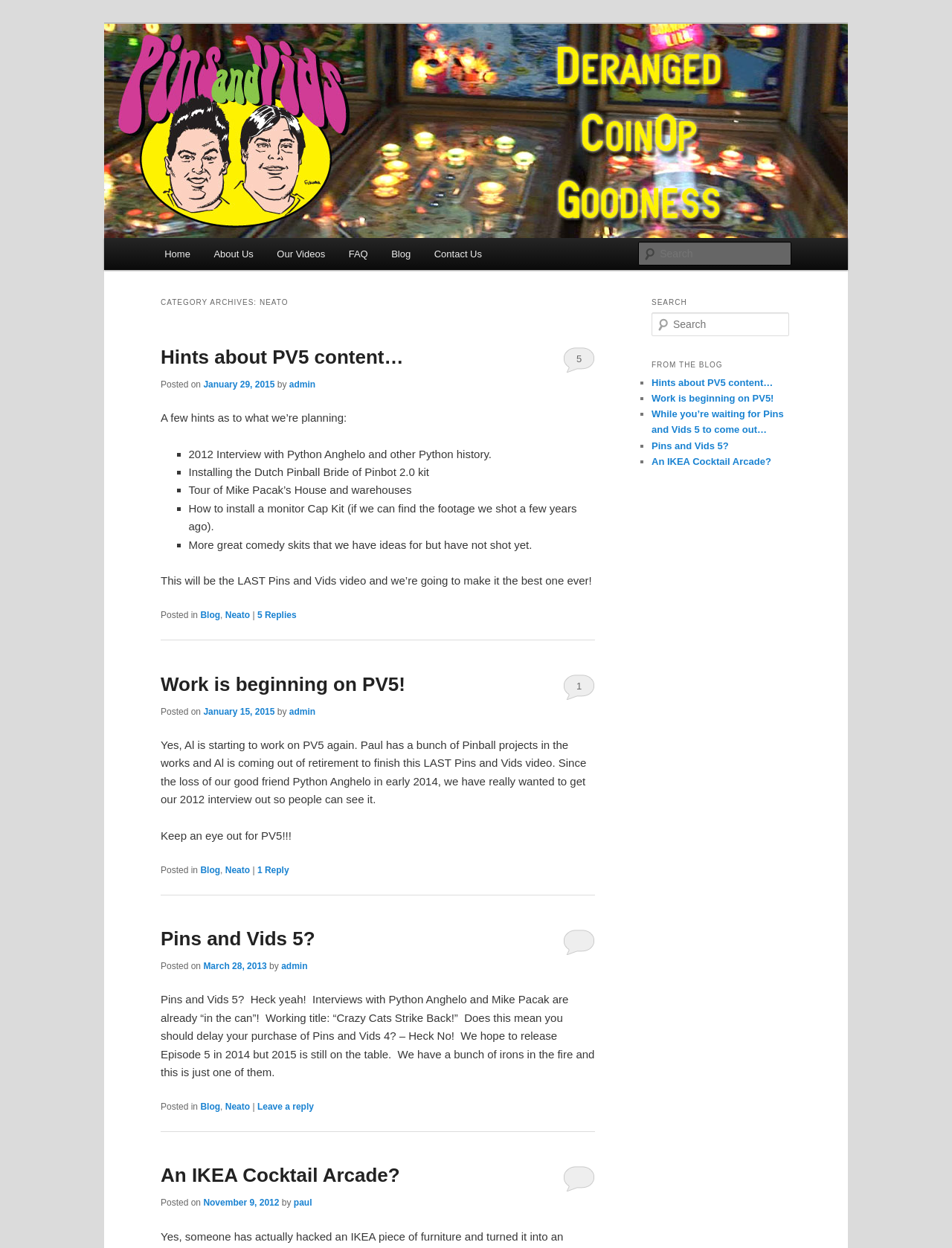Can you identify and provide the main heading of the webpage?

Pins and Vids